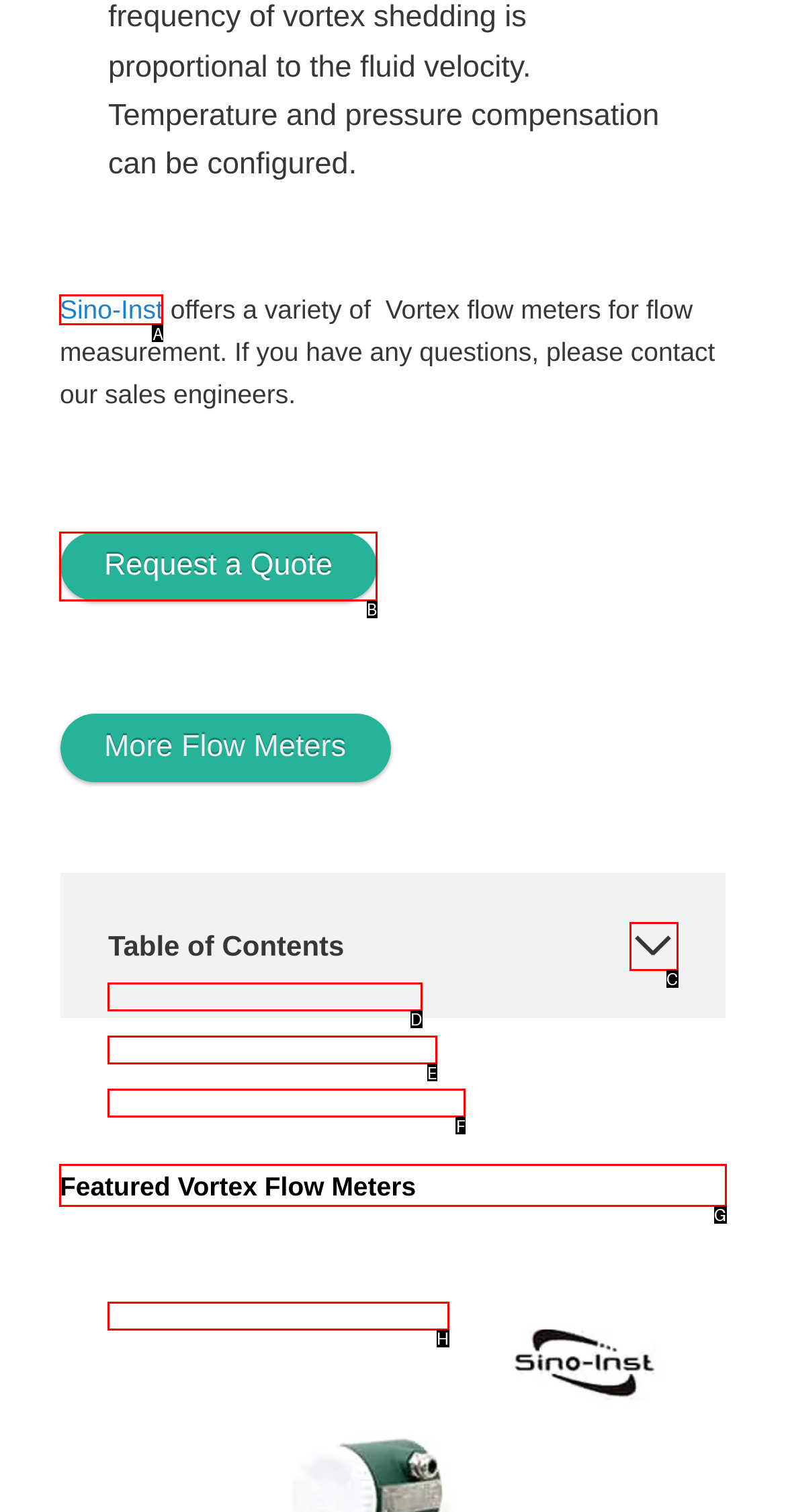Determine which HTML element to click on in order to complete the action: View 'Featured Vortex Flow Meters'.
Reply with the letter of the selected option.

G